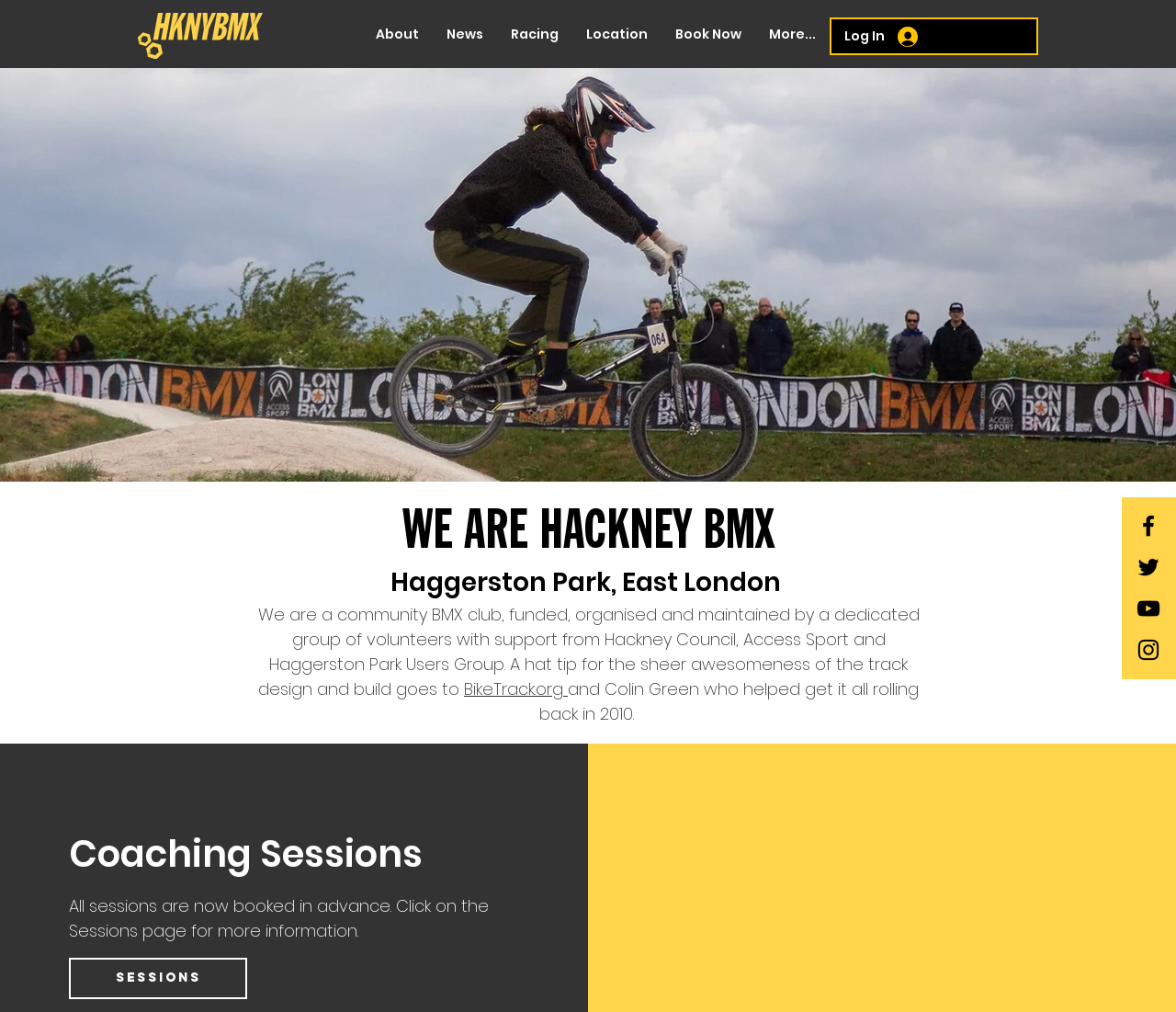Provide your answer to the question using just one word or phrase: What is the purpose of the BMX club?

Community BMX club